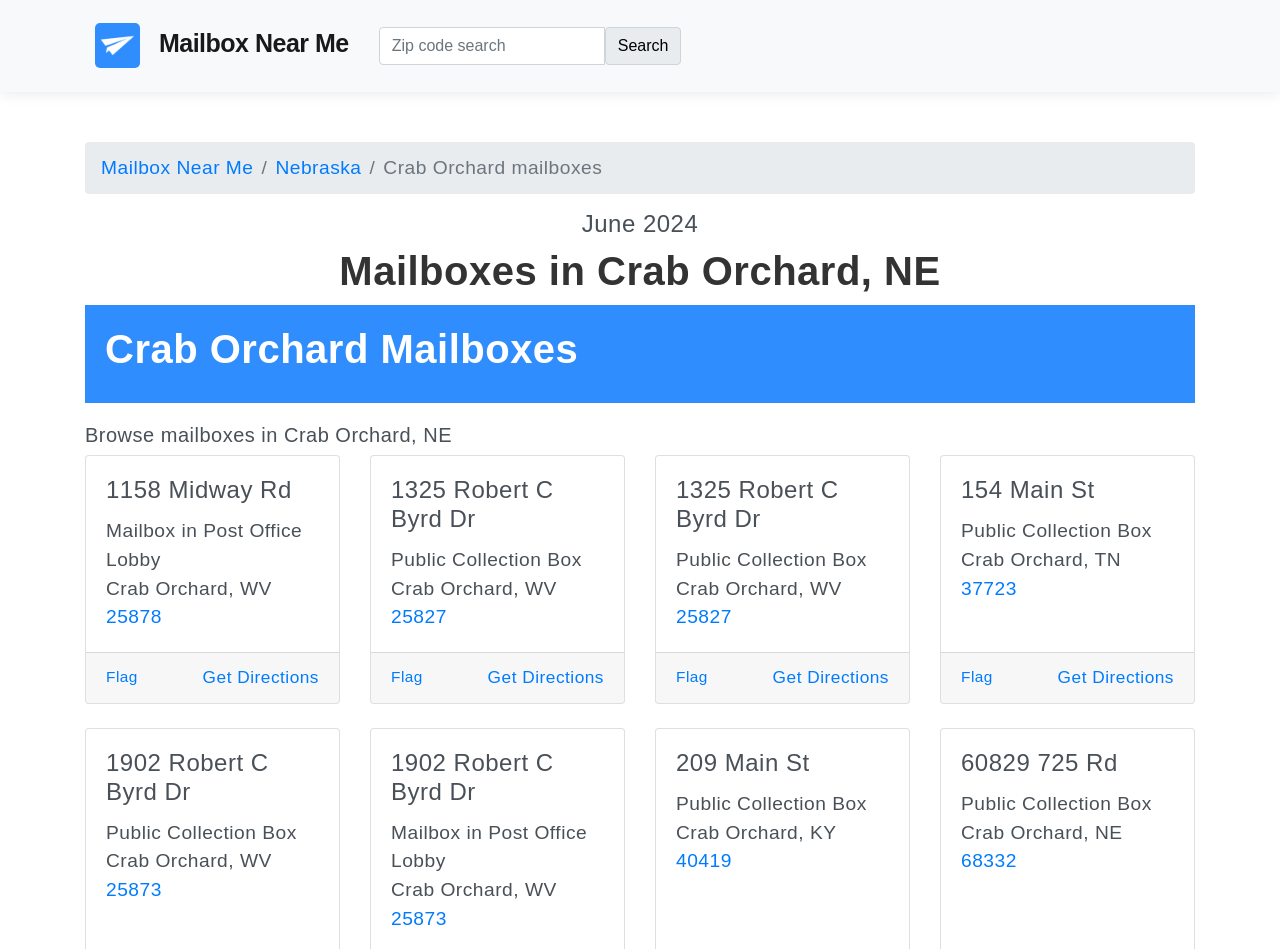Refer to the image and provide an in-depth answer to the question: 
What is the address of the mailbox in Post Office Lobby?

The address of the mailbox in Post Office Lobby can be found in the section with the heading '1158 Midway Rd', which also includes the zip code '25878' and a get directions link.